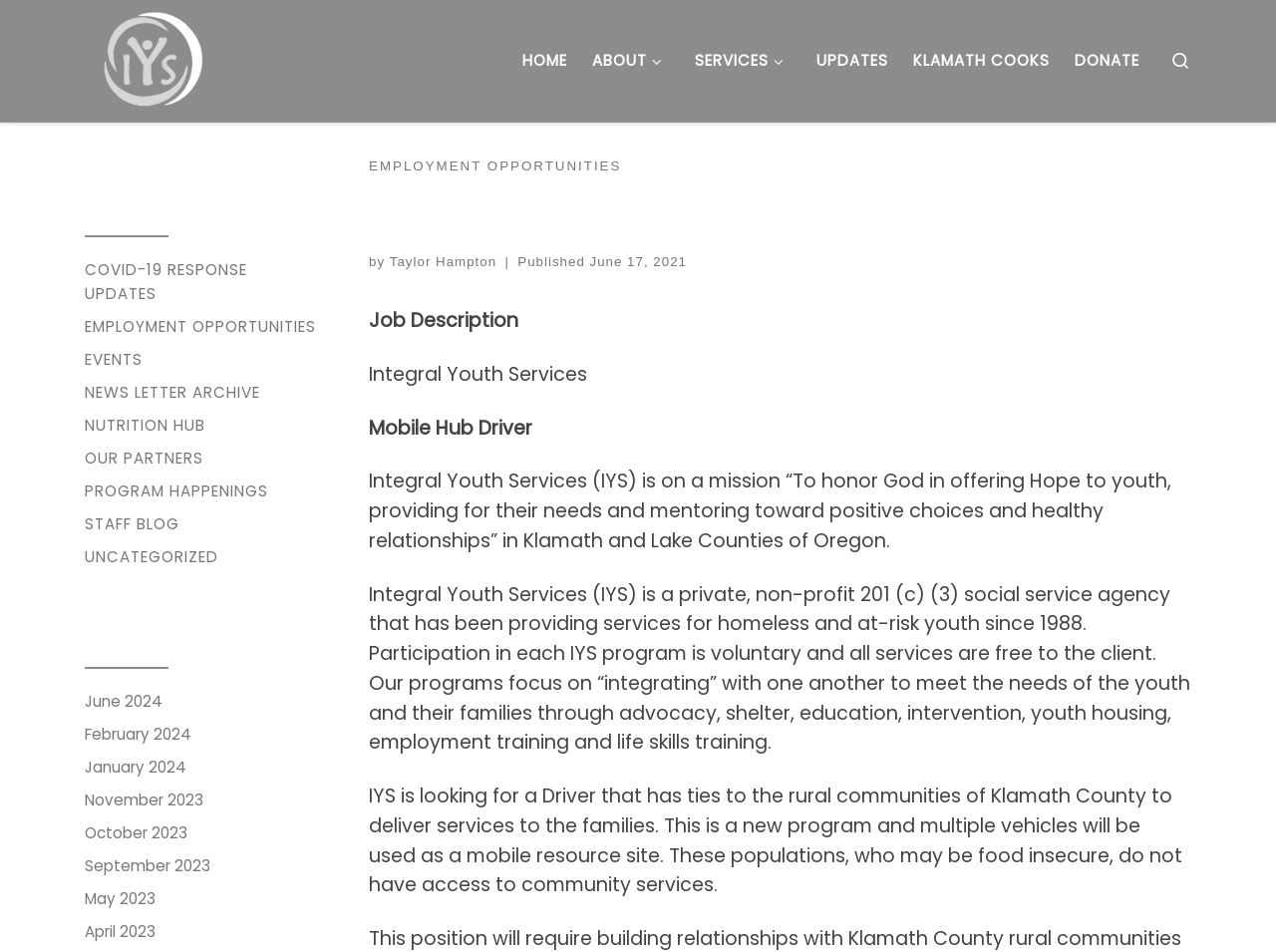Please identify the bounding box coordinates of the element that needs to be clicked to perform the following instruction: "View 'EMPLOYMENT OPPORTUNITIES'".

[0.289, 0.162, 0.487, 0.188]